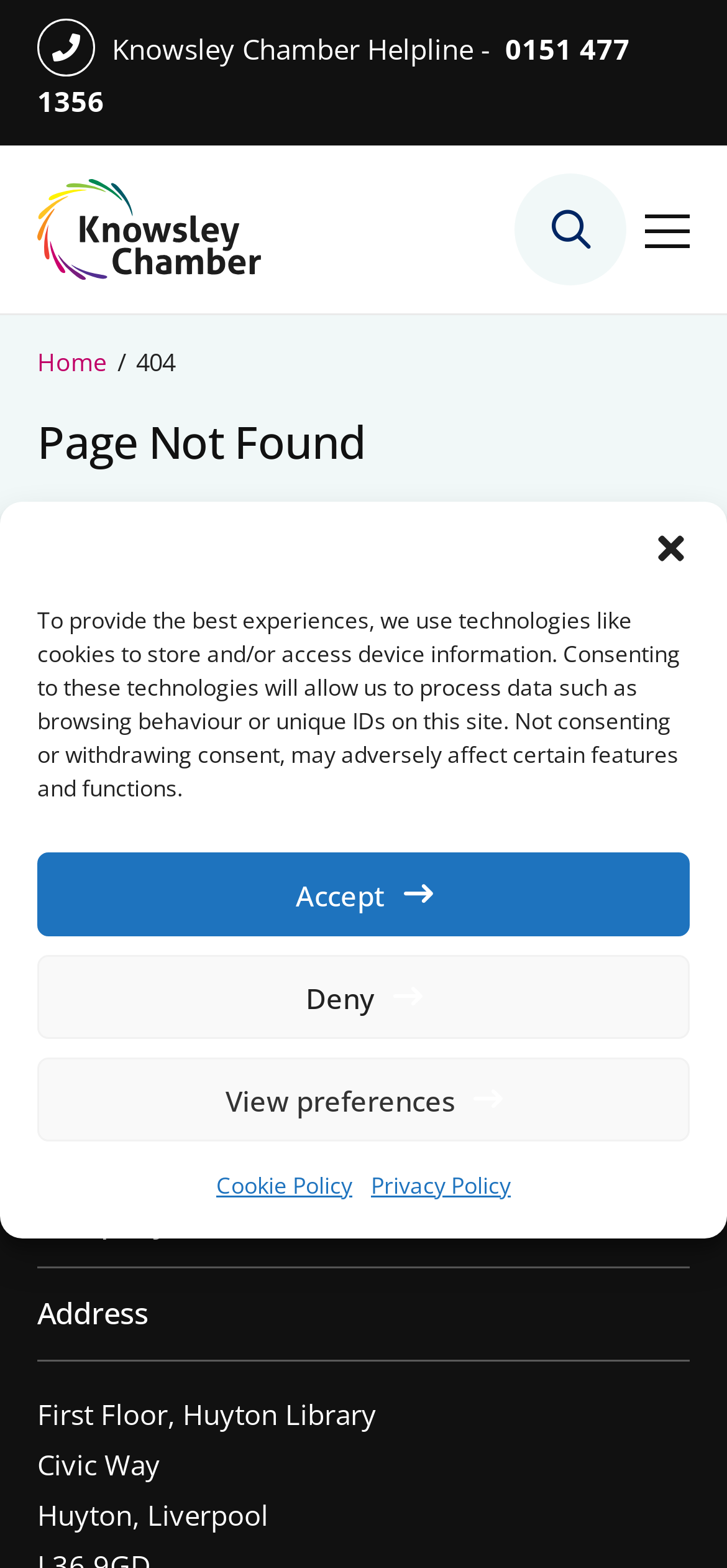Based on the image, please elaborate on the answer to the following question:
What is the name of the magazine published by Knowsley Chamber?

I found the name of the magazine by looking at the static text element 'Knowsley Chamber’s Insight E-magazine' and the related text 'Read the latest edition of the Knowsley Insight Magazine'.